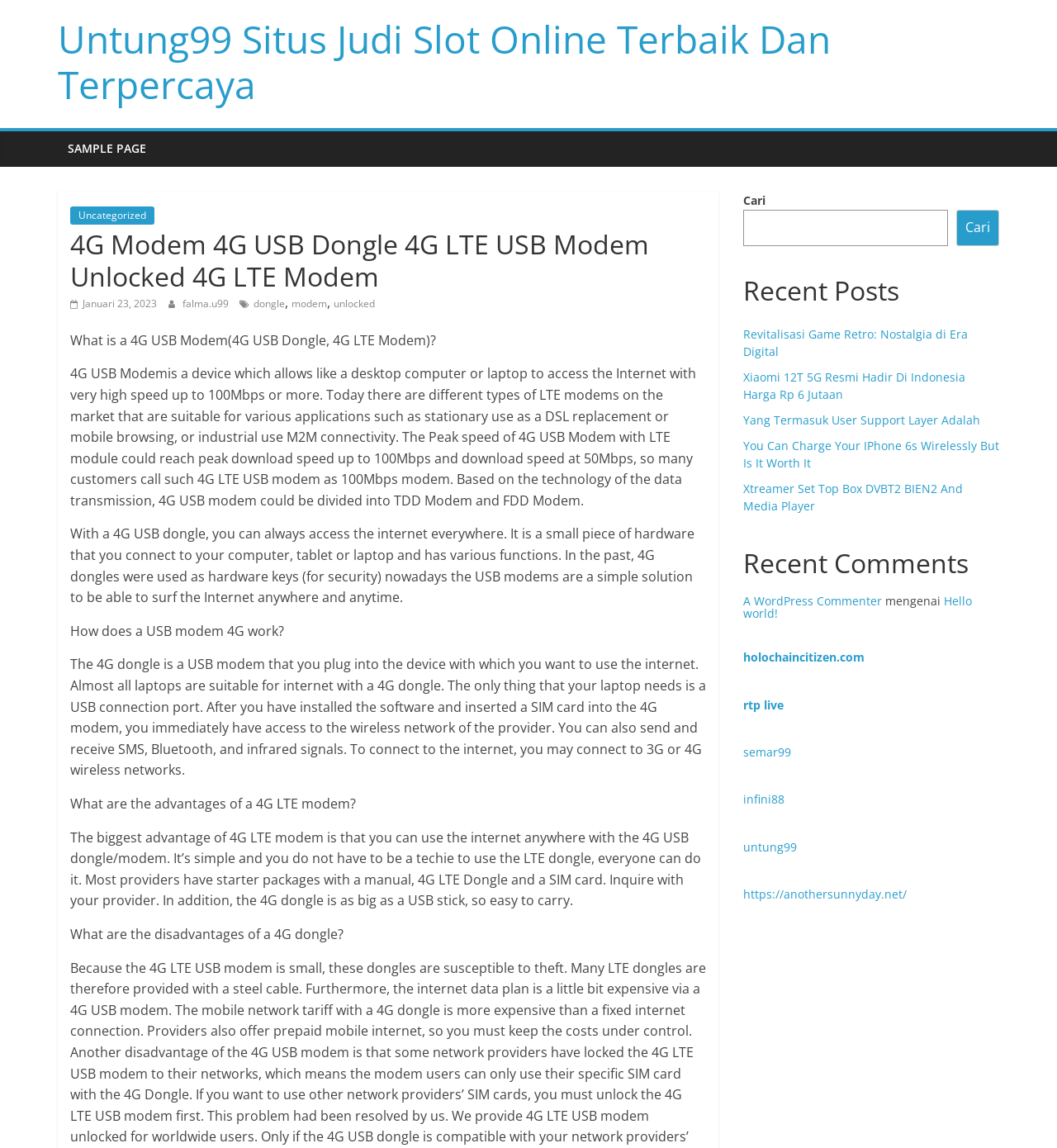Identify the bounding box coordinates for the UI element that matches this description: "By tiffany198".

None